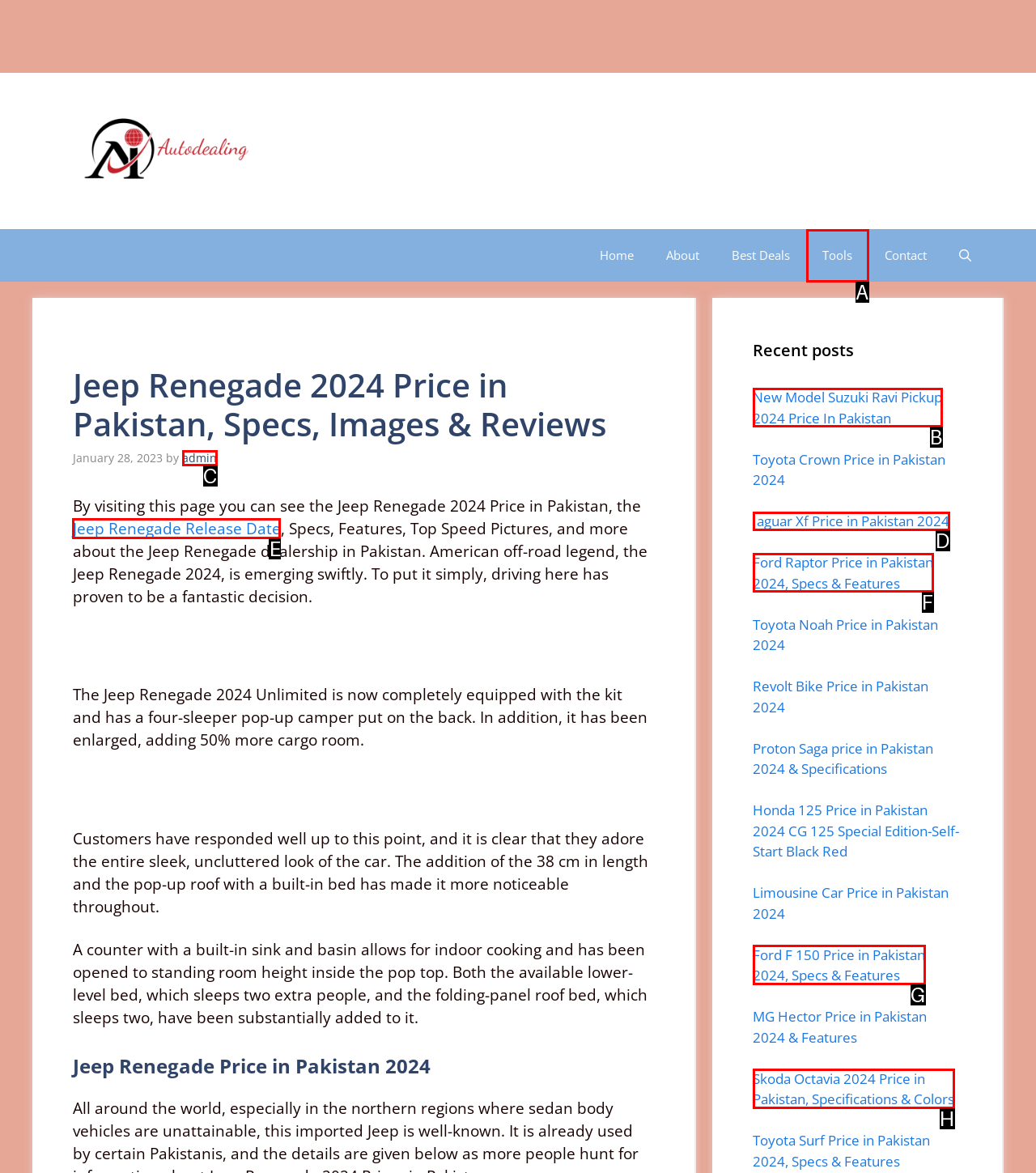Indicate which UI element needs to be clicked to fulfill the task: Read more about the Jeep Renegade Release Date
Answer with the letter of the chosen option from the available choices directly.

E